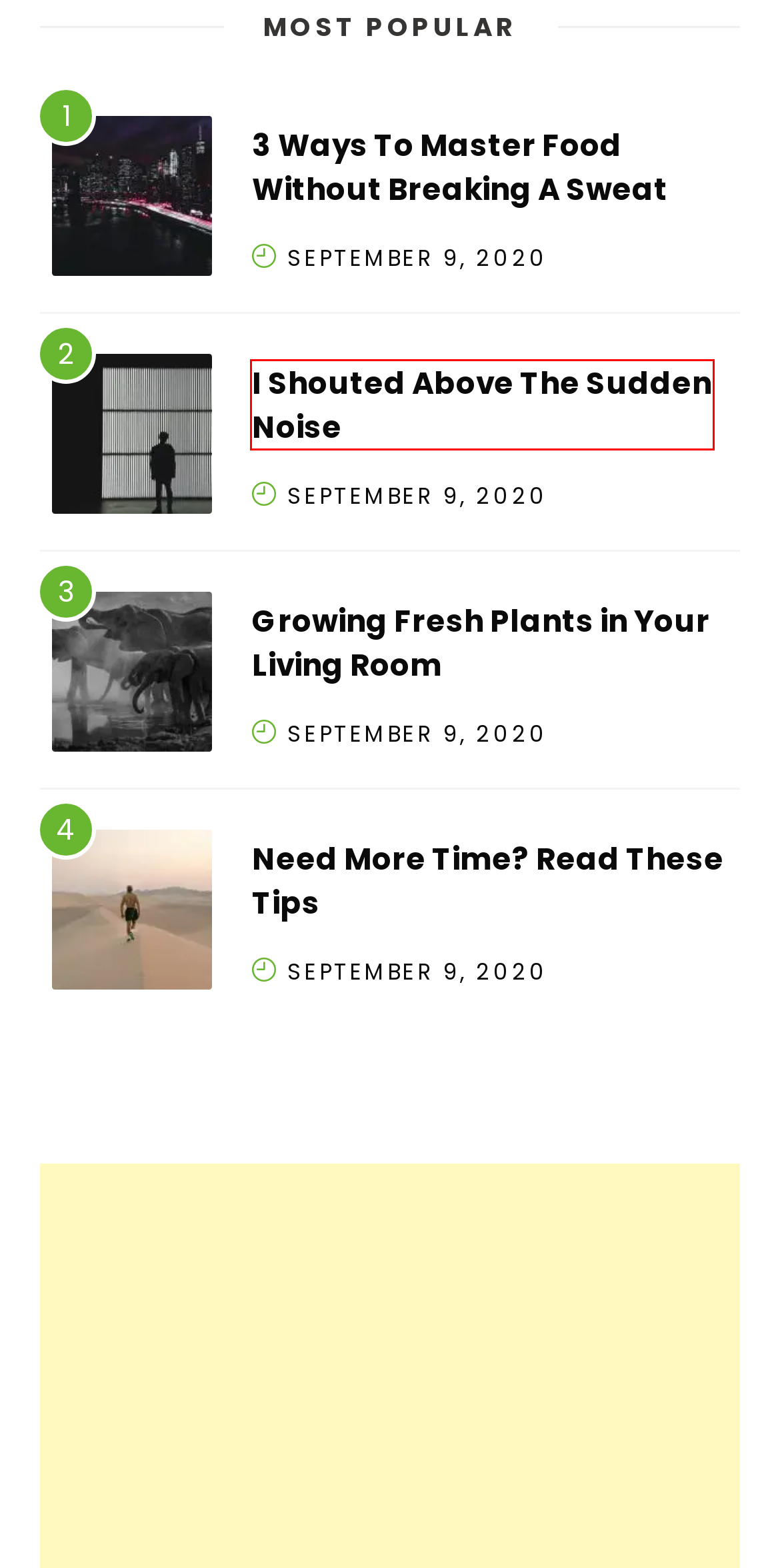Please examine the screenshot provided, which contains a red bounding box around a UI element. Select the webpage description that most accurately describes the new page displayed after clicking the highlighted element. Here are the candidates:
A. CRYPTOGRAPHY - BrazenDenver
B. Need More Time? Read These Tips - BrazenDenver
C. HEALTH - BrazenDenver
D. INDUSTRY - BrazenDenver
E. 3 Ways To Master Food Without Breaking A Sweat - BrazenDenver
F. Growing Fresh Plants in Your Living Room - BrazenDenver
G. Need a Roof Repair or Replacement? How to Choose the Right Roofing Services - BrazenDenver
H. I Shouted Above The Sudden Noise - BrazenDenver

H